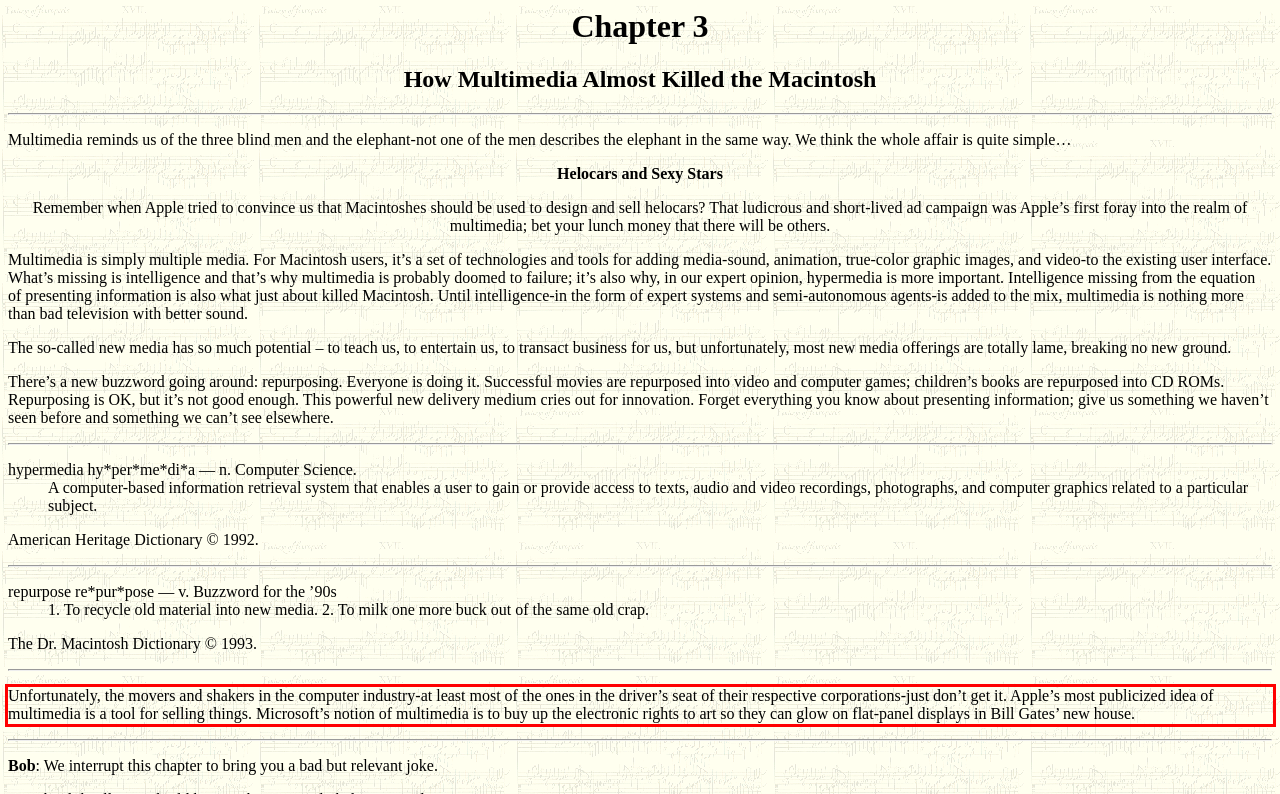By examining the provided screenshot of a webpage, recognize the text within the red bounding box and generate its text content.

Unfortunately, the movers and shakers in the computer industry-at least most of the ones in the driver’s seat of their respective corporations-just don’t get it. Apple’s most publicized idea of multimedia is a tool for selling things. Microsoft’s notion of multimedia is to buy up the electronic rights to art so they can glow on flat-panel displays in Bill Gates’ new house.